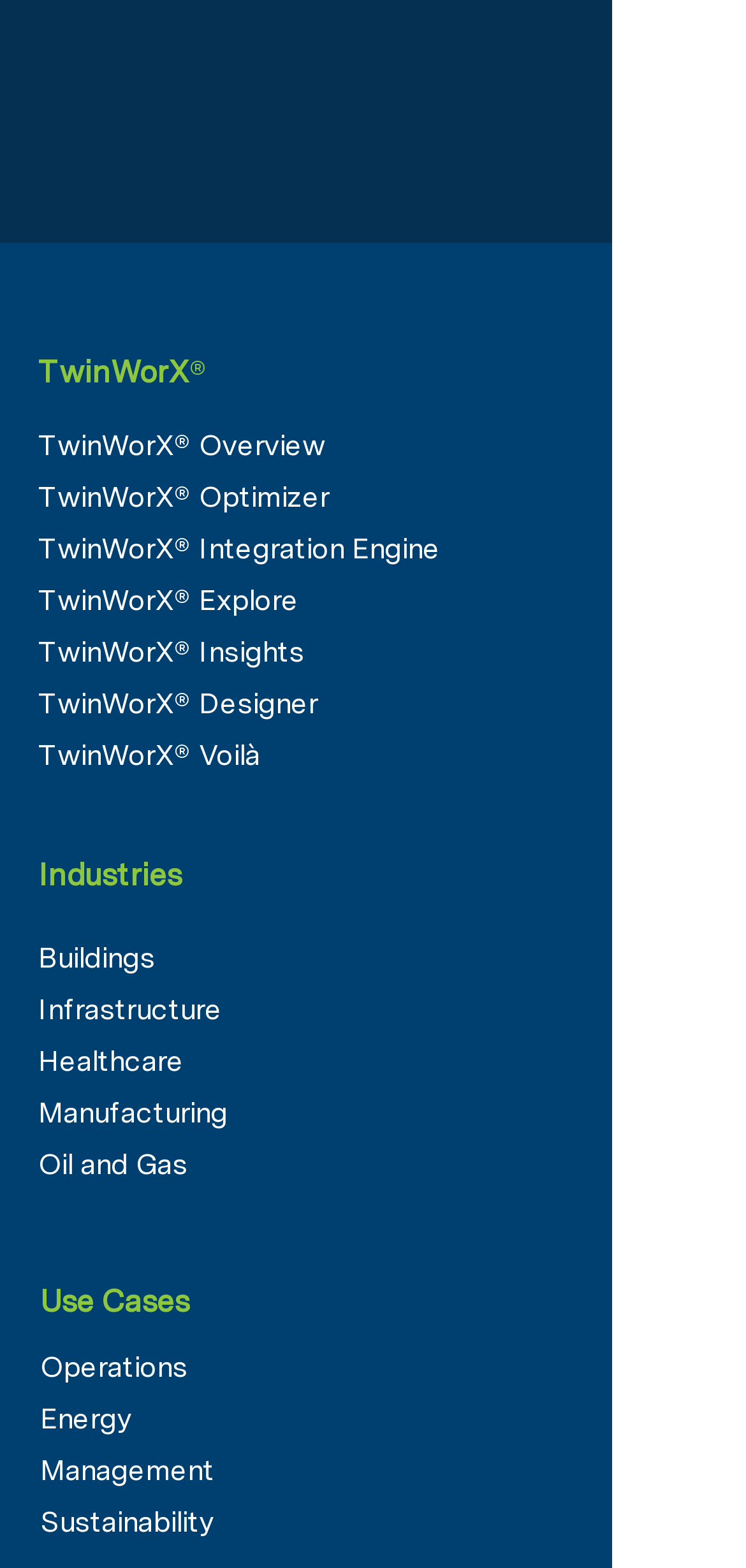Given the element description "Learn More About Our Partnerships", identify the bounding box of the corresponding UI element.

[0.051, 0.027, 0.654, 0.046]